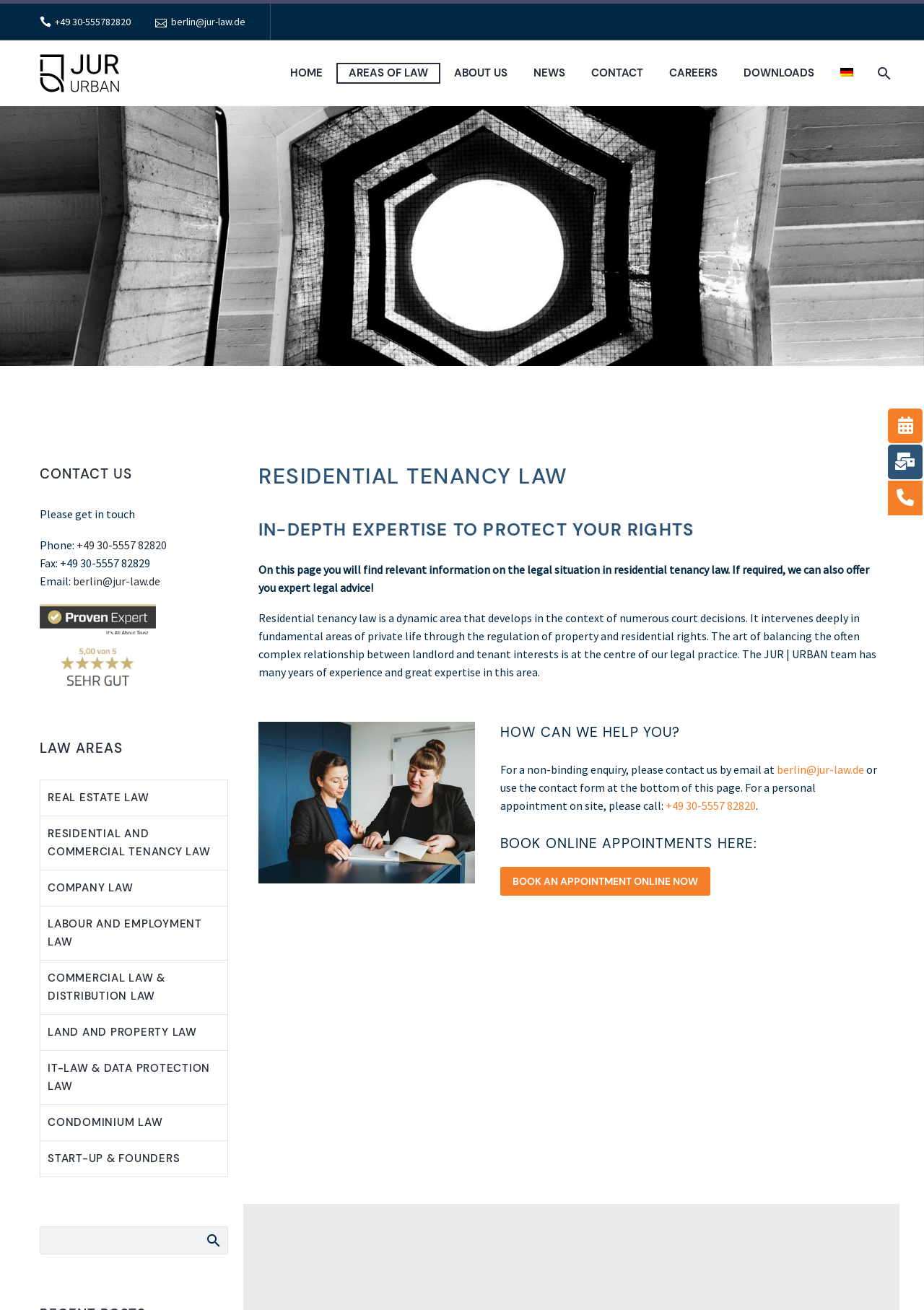Could you highlight the region that needs to be clicked to execute the instruction: "Call the office"?

[0.72, 0.609, 0.818, 0.62]